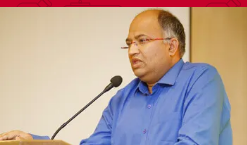Generate an in-depth description of the image.

The image features a speaker at the NIMC UTSAV event, celebrating the 15th anniversary of the Top 10 mass communication colleges in India. The individual, dressed in a blue shirt, appears engaged and is addressing the audience, likely sharing insights and experiences related to the field of mass communication and journalism. This event brought together esteemed personalities, alumni, and students at The Suryaa Hotel, highlighting the significance of academic and practical training in the media industry. The celebration also included cultural performances and the presentation of the NIMC Media Icon Awards to notable figures in television, radio, and print media.